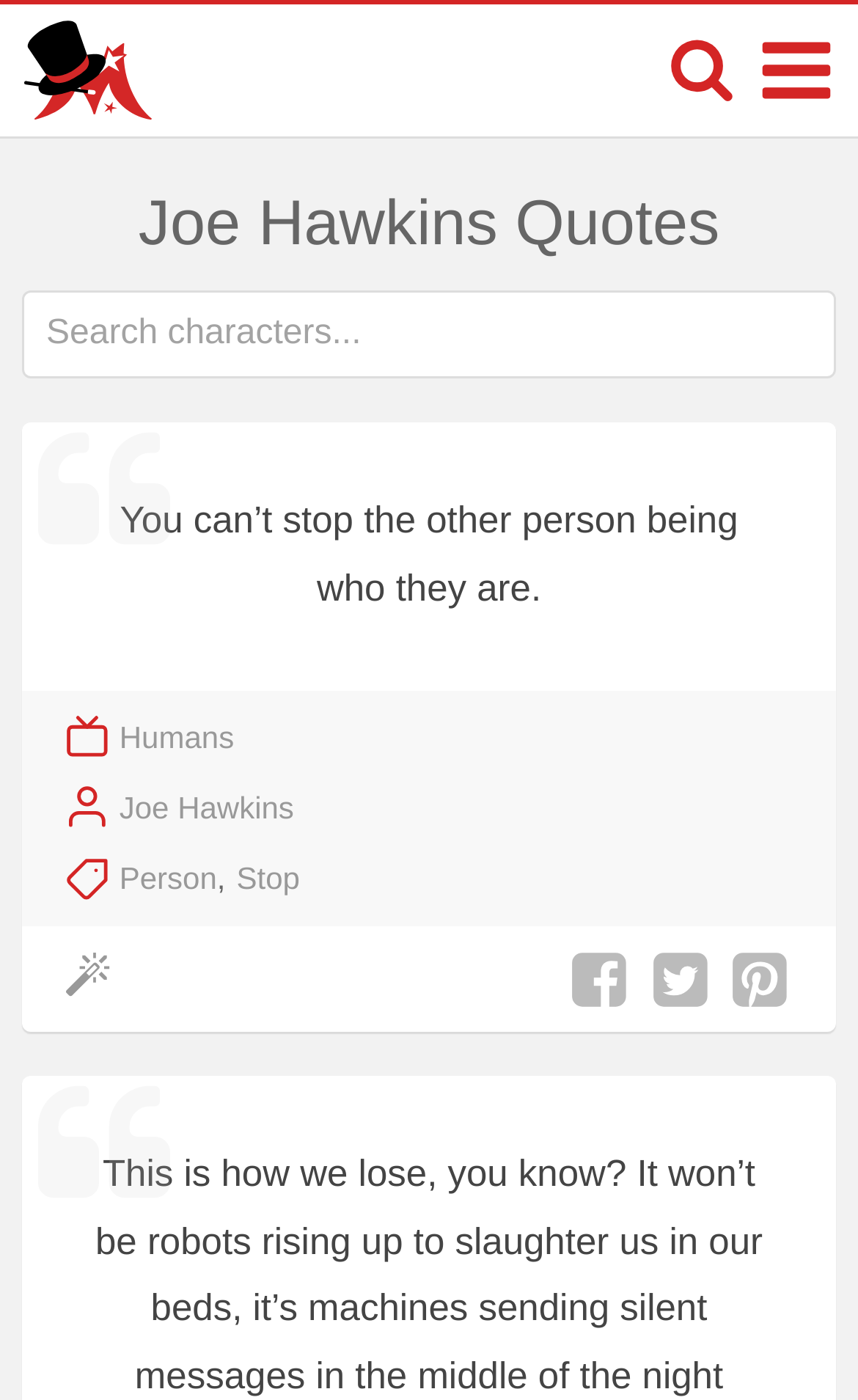Could you specify the bounding box coordinates for the clickable section to complete the following instruction: "Read Joe Hawkins quote"?

[0.026, 0.302, 0.974, 0.493]